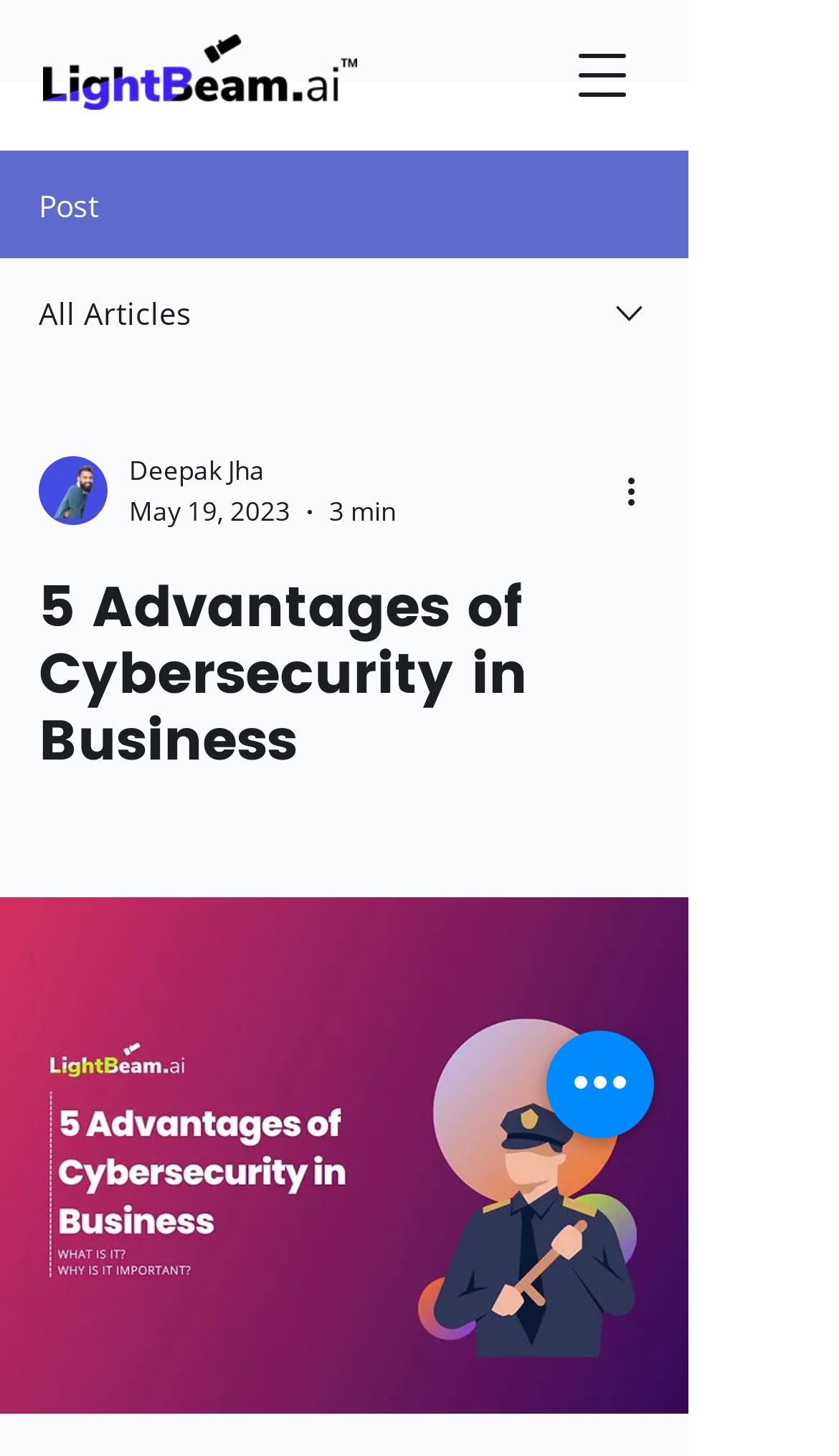What is the duration of the article?
Look at the image and answer the question using a single word or phrase.

3 min